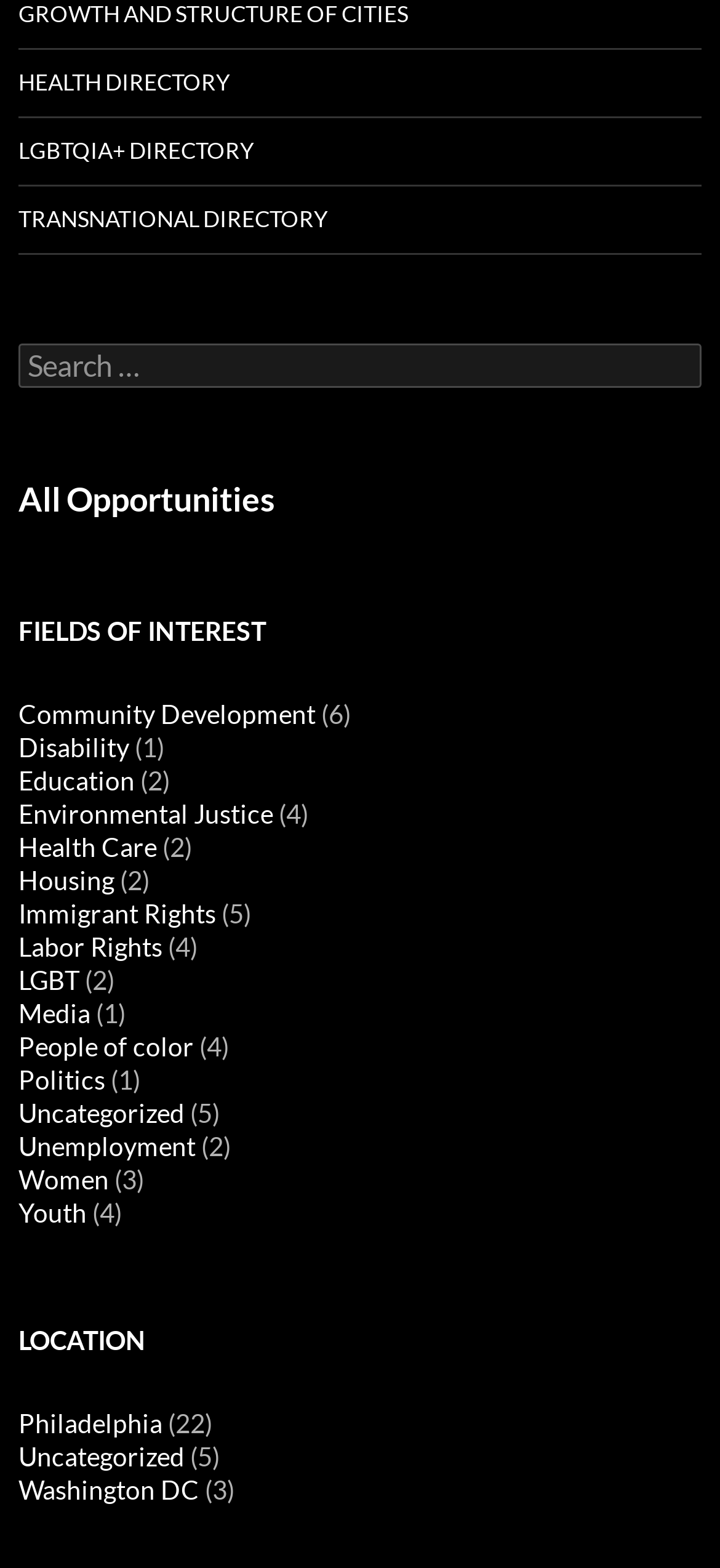How many fields of interest are listed?
Please give a well-detailed answer to the question.

I counted the number of links under the 'FIELDS OF INTEREST' heading, and there are 20 links, each representing a field of interest.